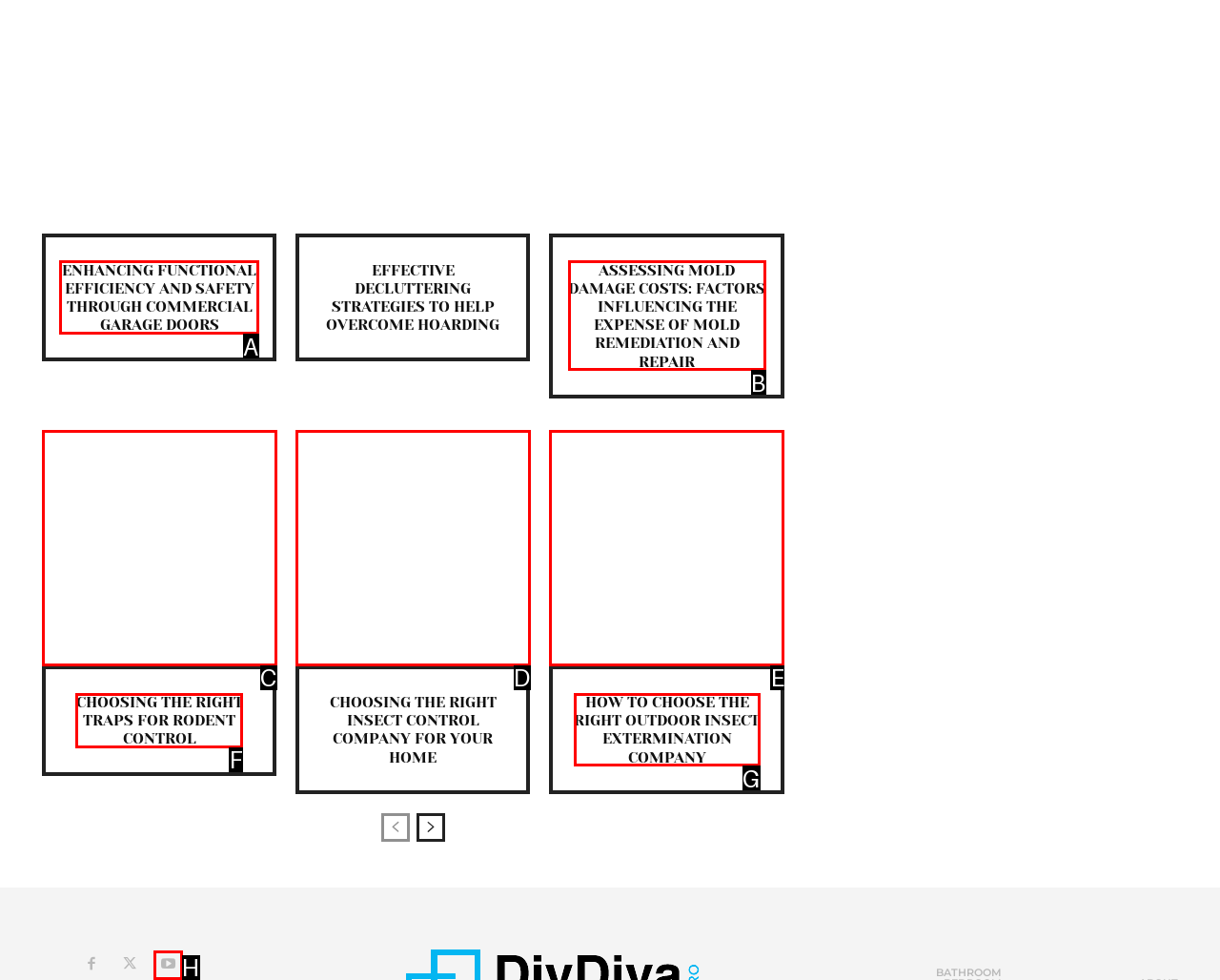Which choice should you pick to execute the task: Click on the link to learn about enhancing functional efficiency and safety through commercial garage doors
Respond with the letter associated with the correct option only.

A